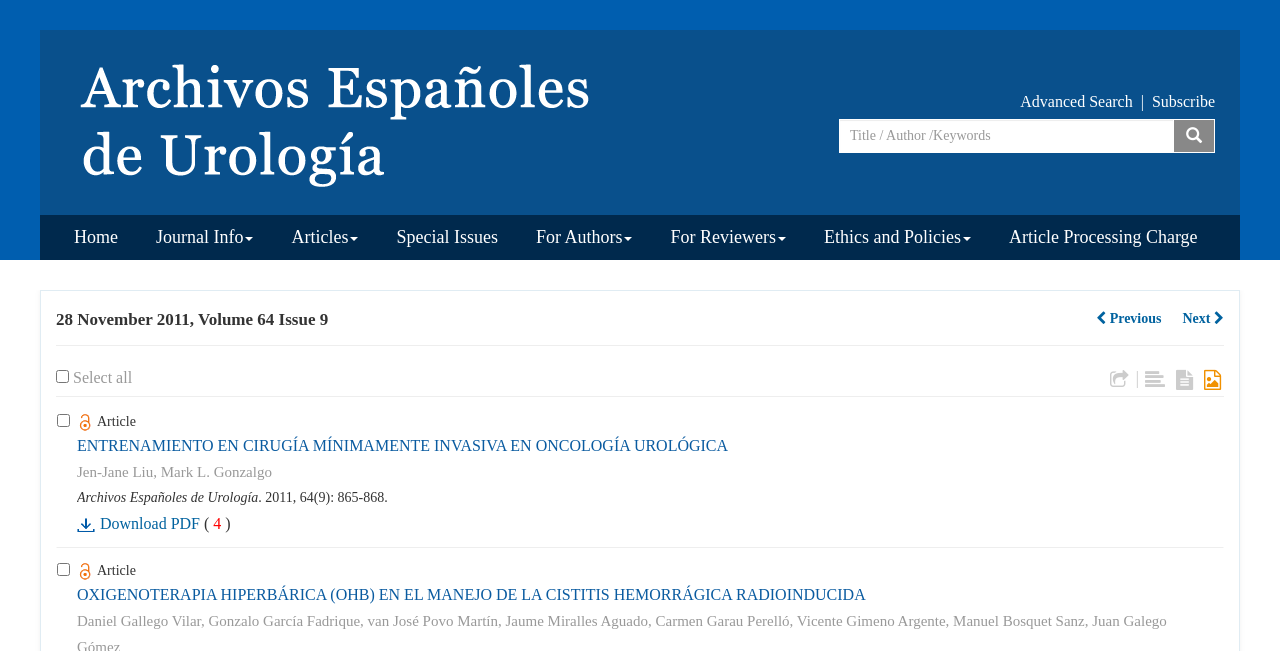Provide the bounding box coordinates, formatted as (top-left x, top-left y, bottom-right x, bottom-right y), with all values being floating point numbers between 0 and 1. Identify the bounding box of the UI element that matches the description: Article Processing Charge

[0.773, 0.33, 0.95, 0.399]